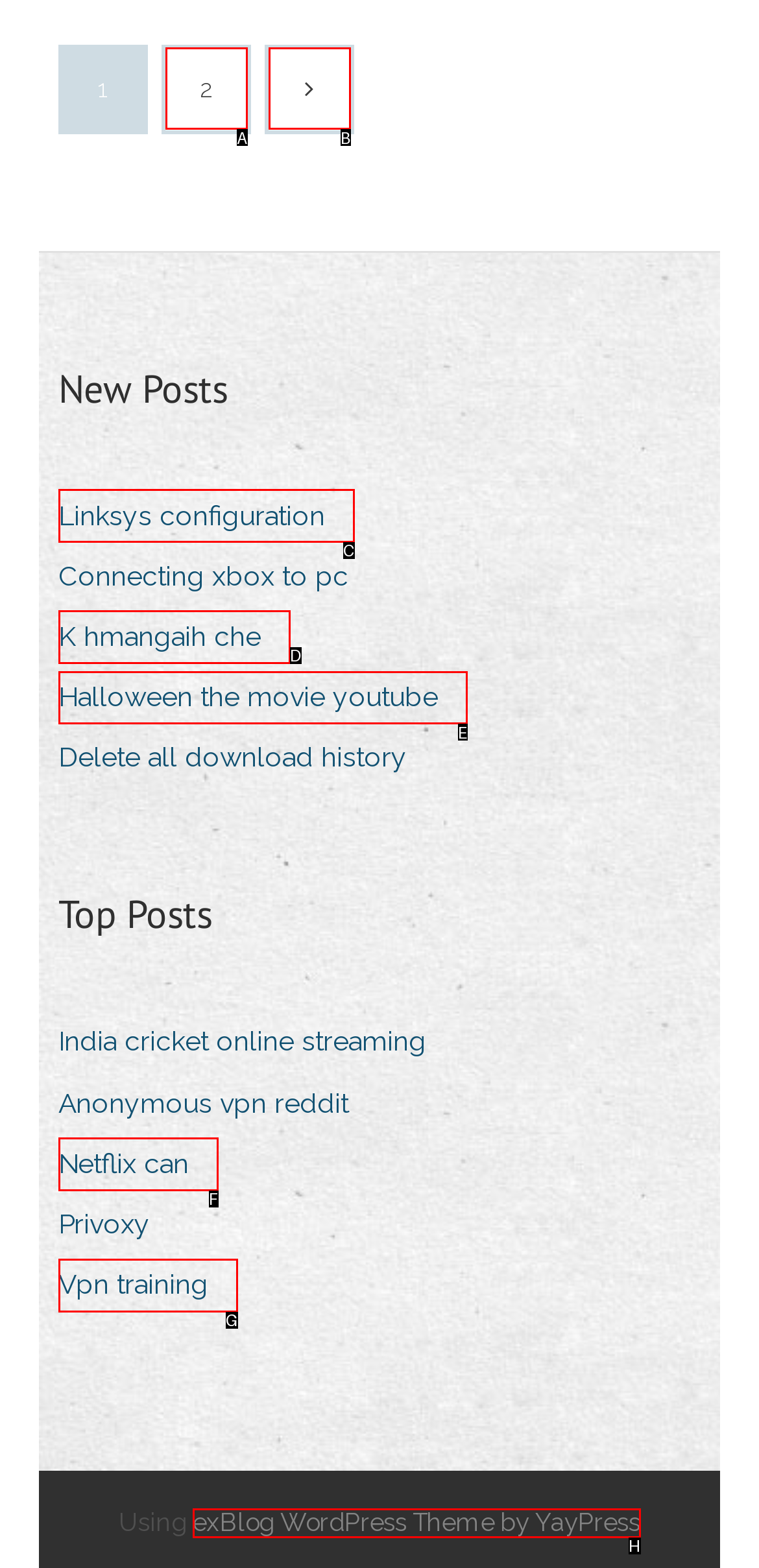Which lettered UI element aligns with this description: 2
Provide your answer using the letter from the available choices.

A